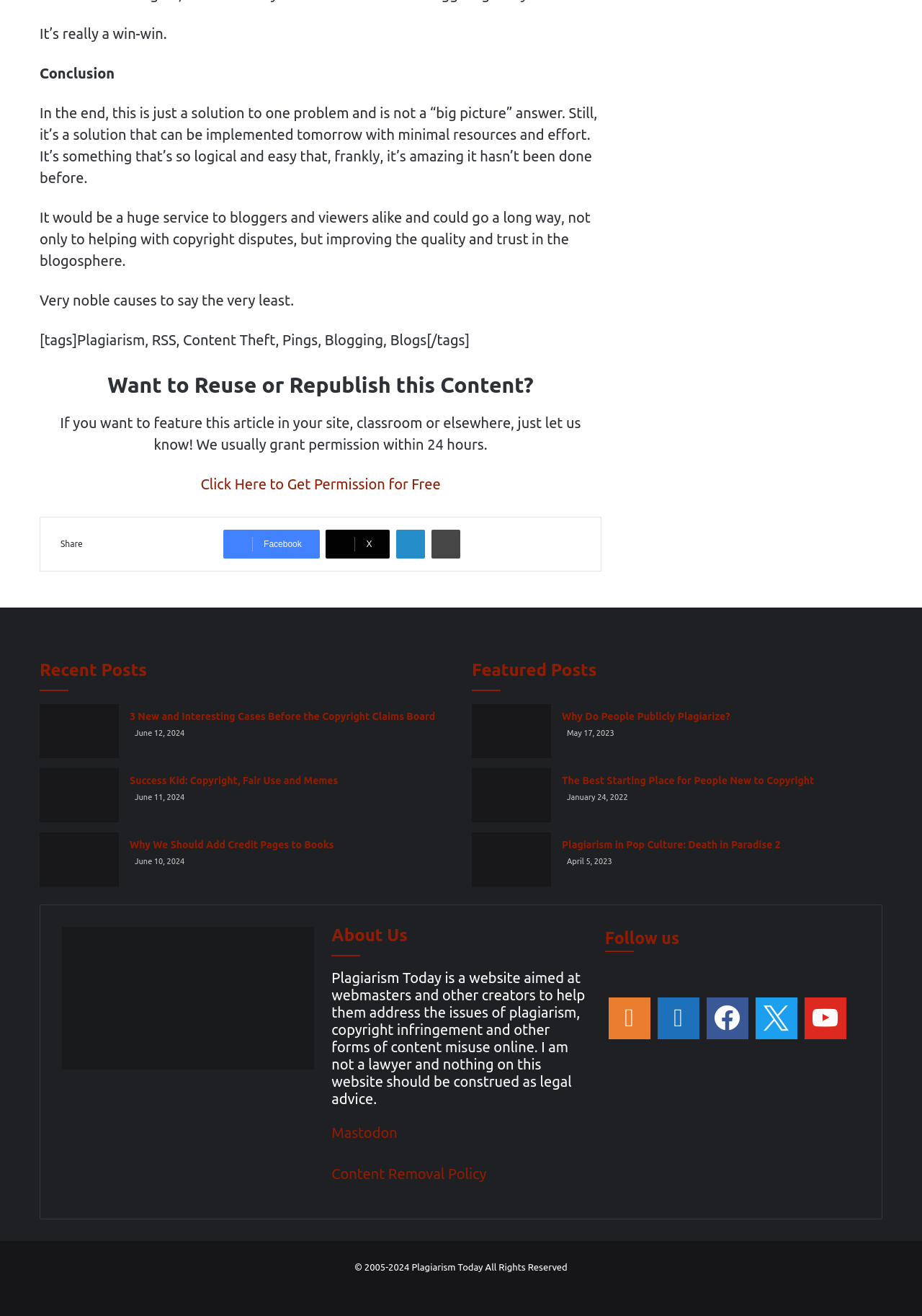What is the date of the article '3 New and Interesting Cases Before the Copyright Claims Board'?
Please give a well-detailed answer to the question.

The date of the article '3 New and Interesting Cases Before the Copyright Claims Board' can be found next to the article title, which is 'June 12, 2024'.